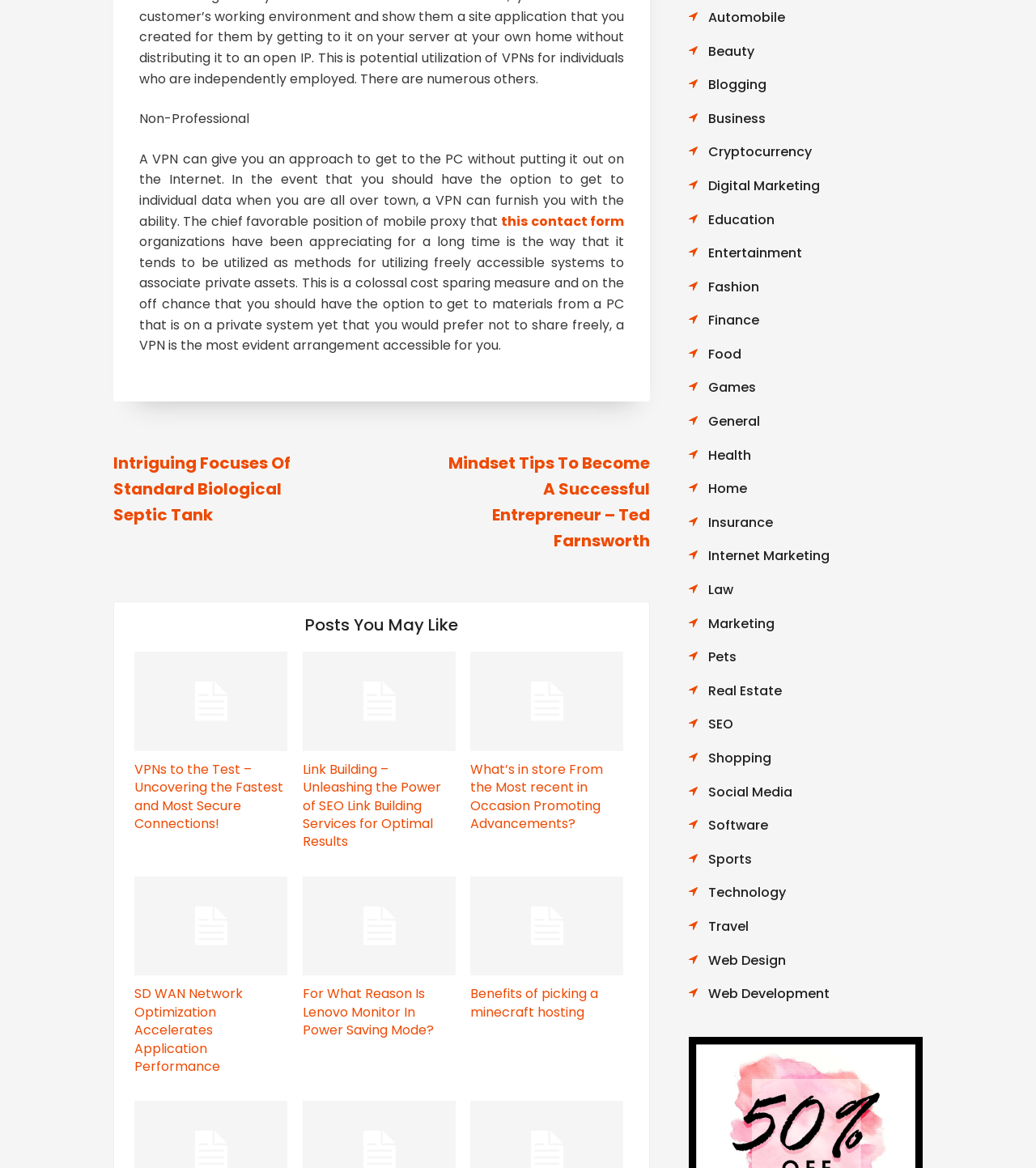Please find the bounding box coordinates in the format (top-left x, top-left y, bottom-right x, bottom-right y) for the given element description. Ensure the coordinates are floating point numbers between 0 and 1. Description: Finance

[0.684, 0.266, 0.733, 0.282]